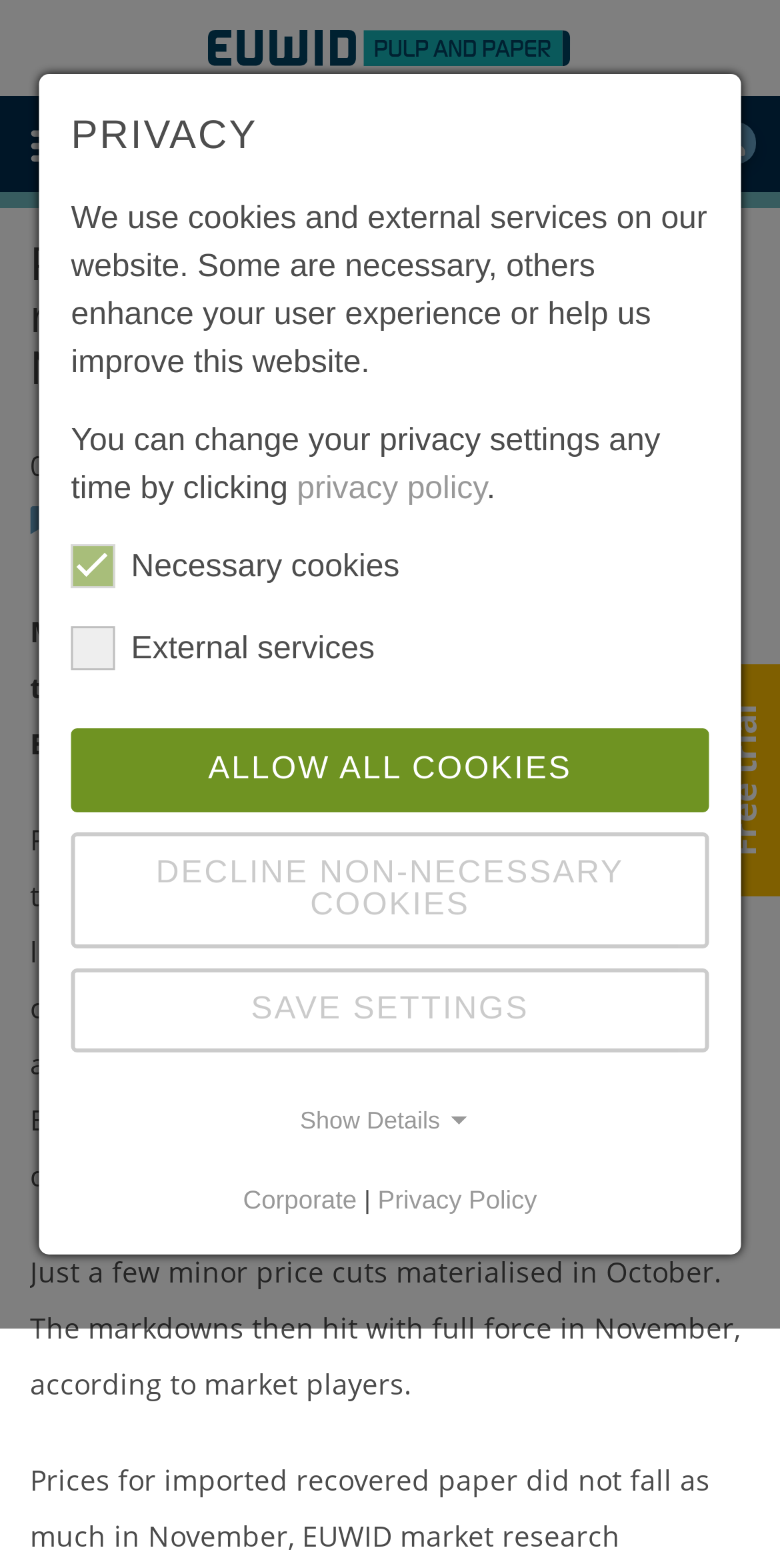Specify the bounding box coordinates of the area that needs to be clicked to achieve the following instruction: "Login to the system".

[0.915, 0.078, 0.969, 0.105]